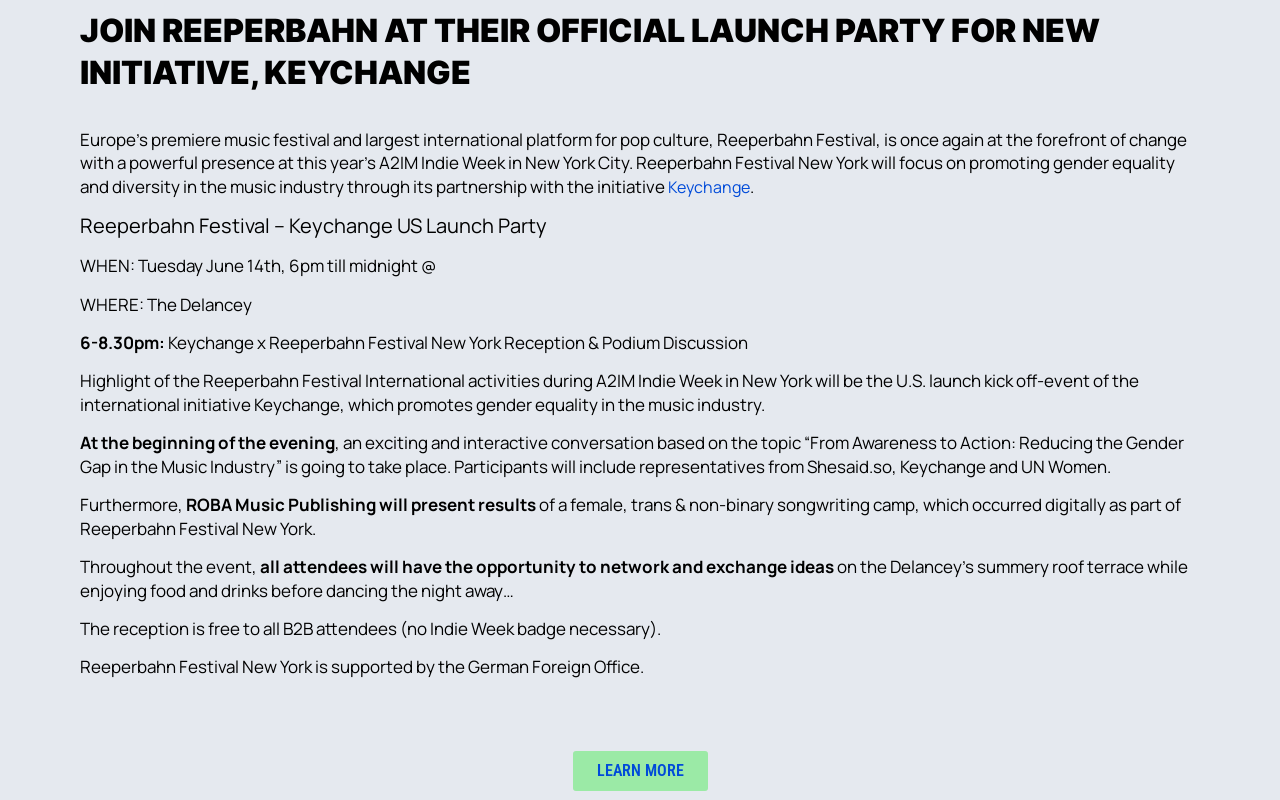Determine the bounding box coordinates of the UI element that matches the following description: "Keychange". The coordinates should be four float numbers between 0 and 1 in the format [left, top, right, bottom].

[0.522, 0.22, 0.586, 0.248]